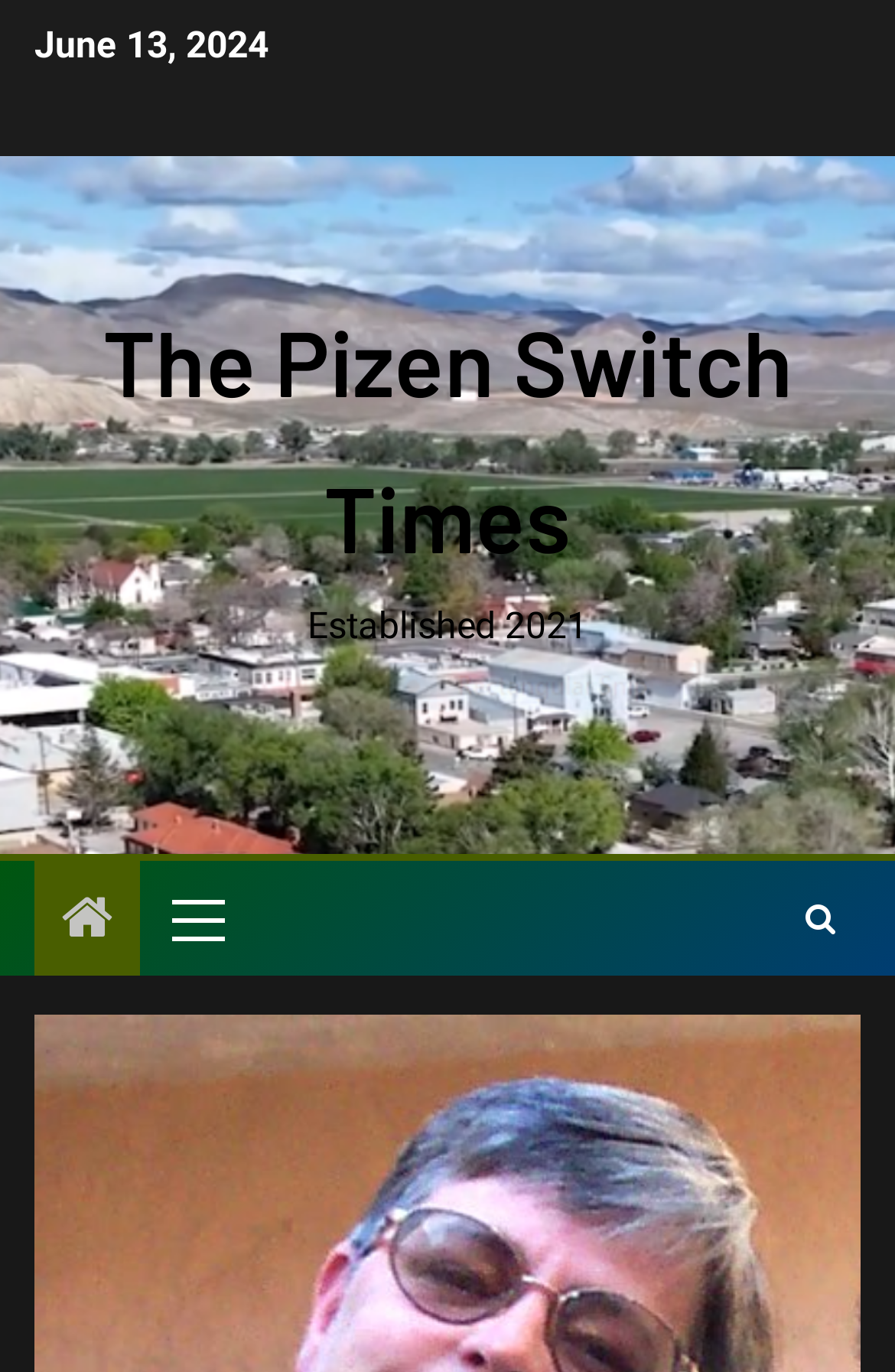What is the date mentioned on the webpage?
Use the image to answer the question with a single word or phrase.

June 13, 2024